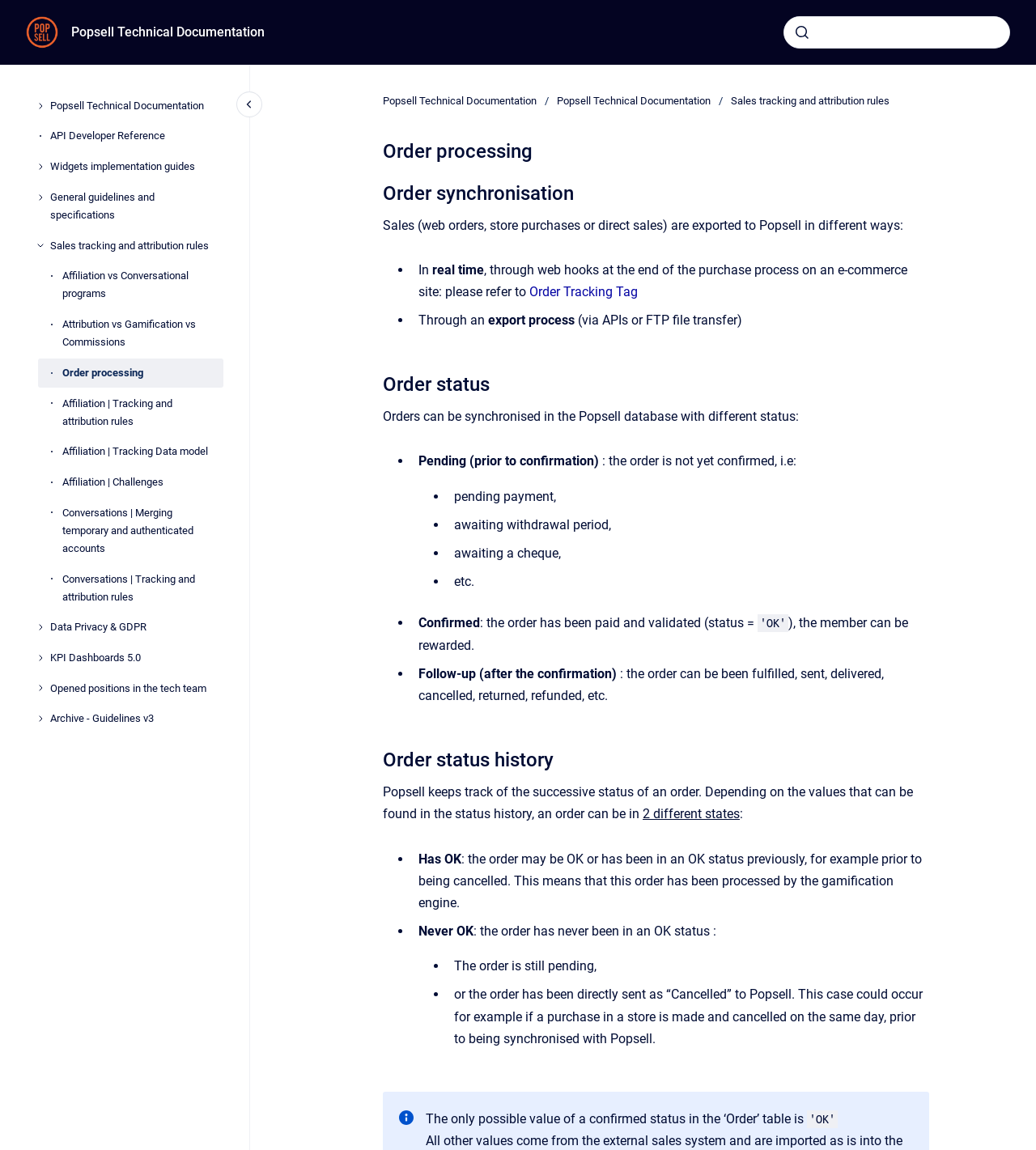Please mark the clickable region by giving the bounding box coordinates needed to complete this instruction: "Click on About Me".

None